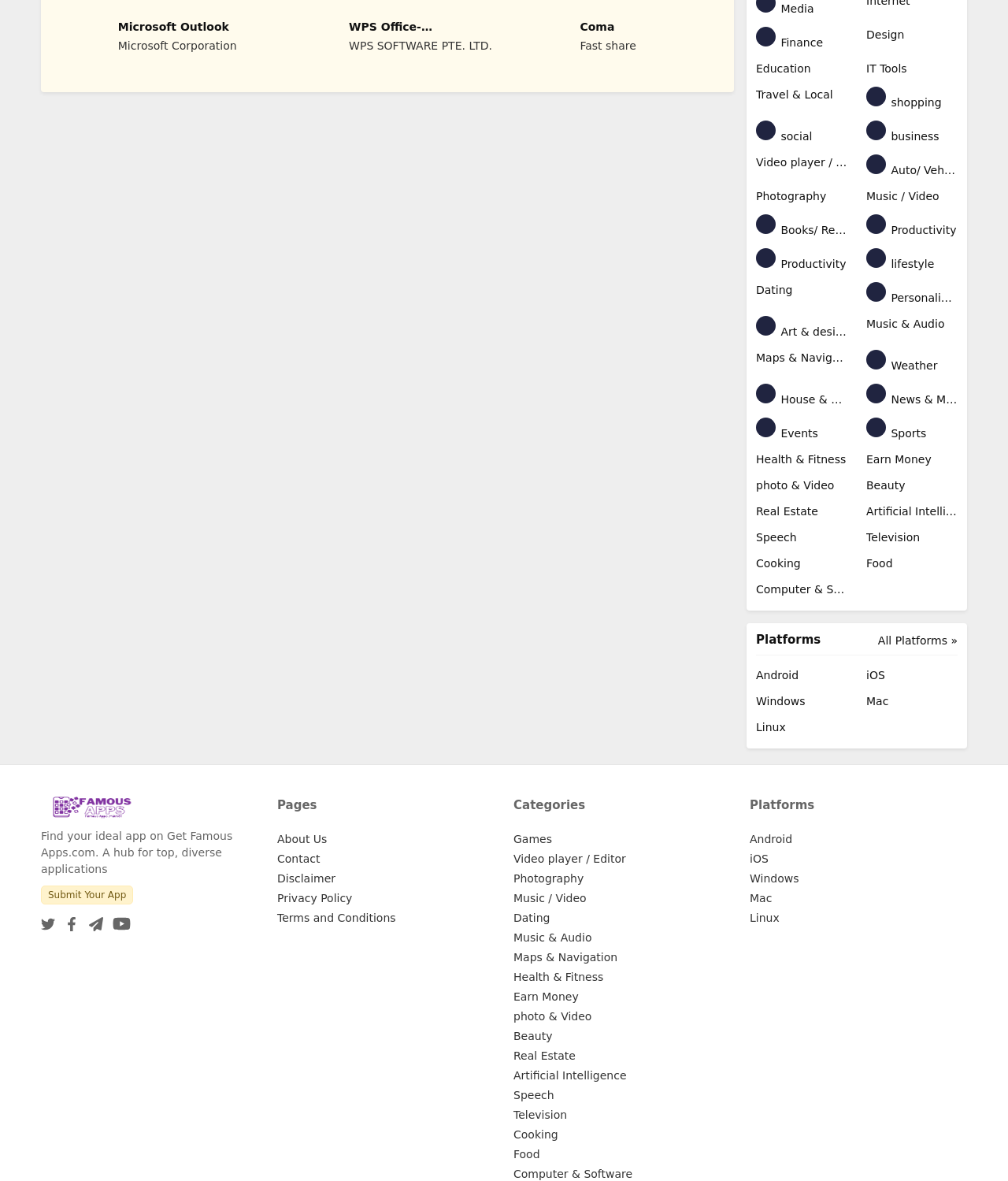Provide a brief response to the question below using one word or phrase:
What is the purpose of the website?

Find ideal apps